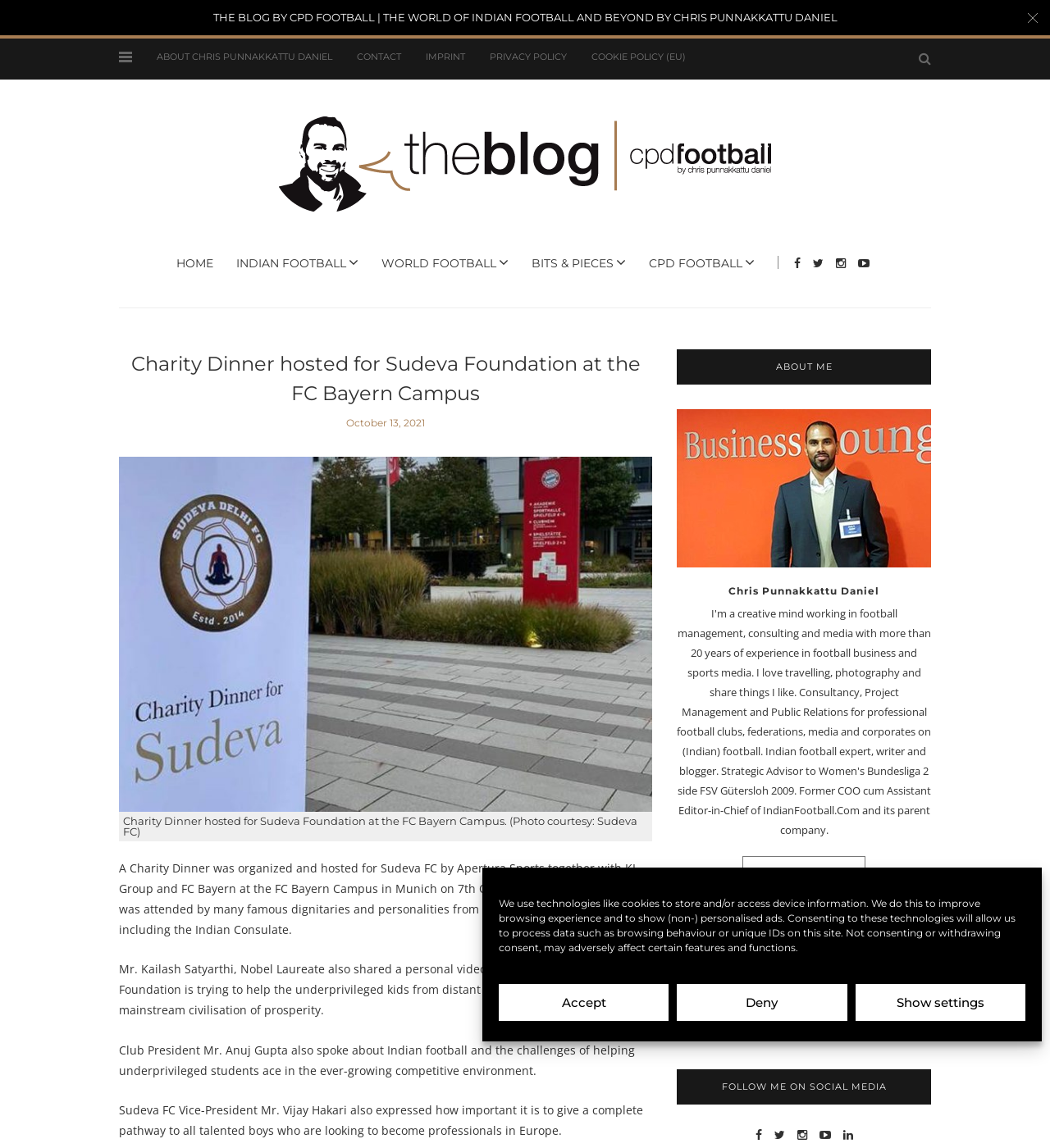Look at the image and answer the question in detail:
What is the location of the FC Bayern Campus?

The article mentions that the charity dinner was organized and hosted at the FC Bayern Campus in Munich on 7th October 2021.